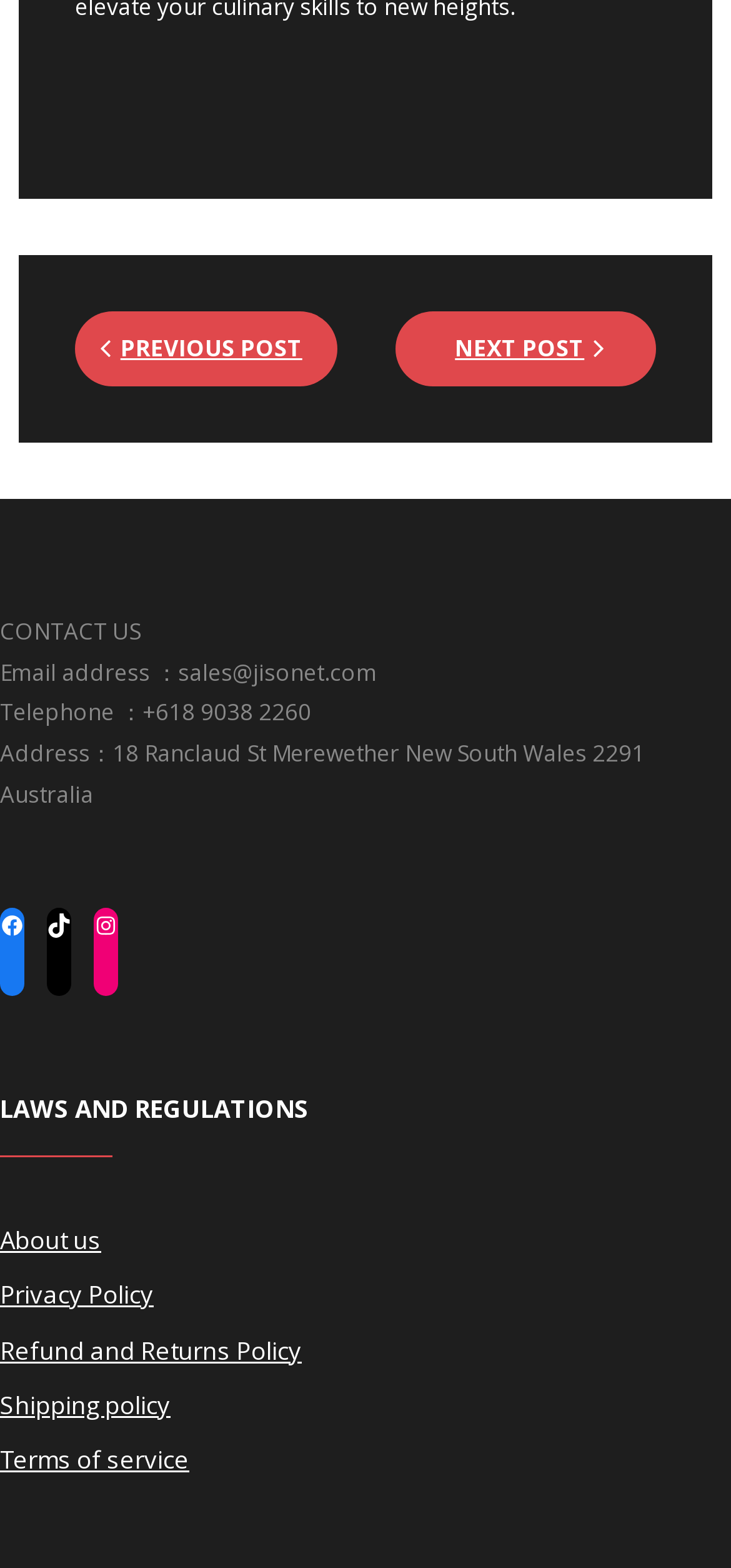Examine the image carefully and respond to the question with a detailed answer: 
What is the telephone number?

I found the telephone number by looking at the contact information section, where it is listed as 'Telephone ：+618 9038 2260'.